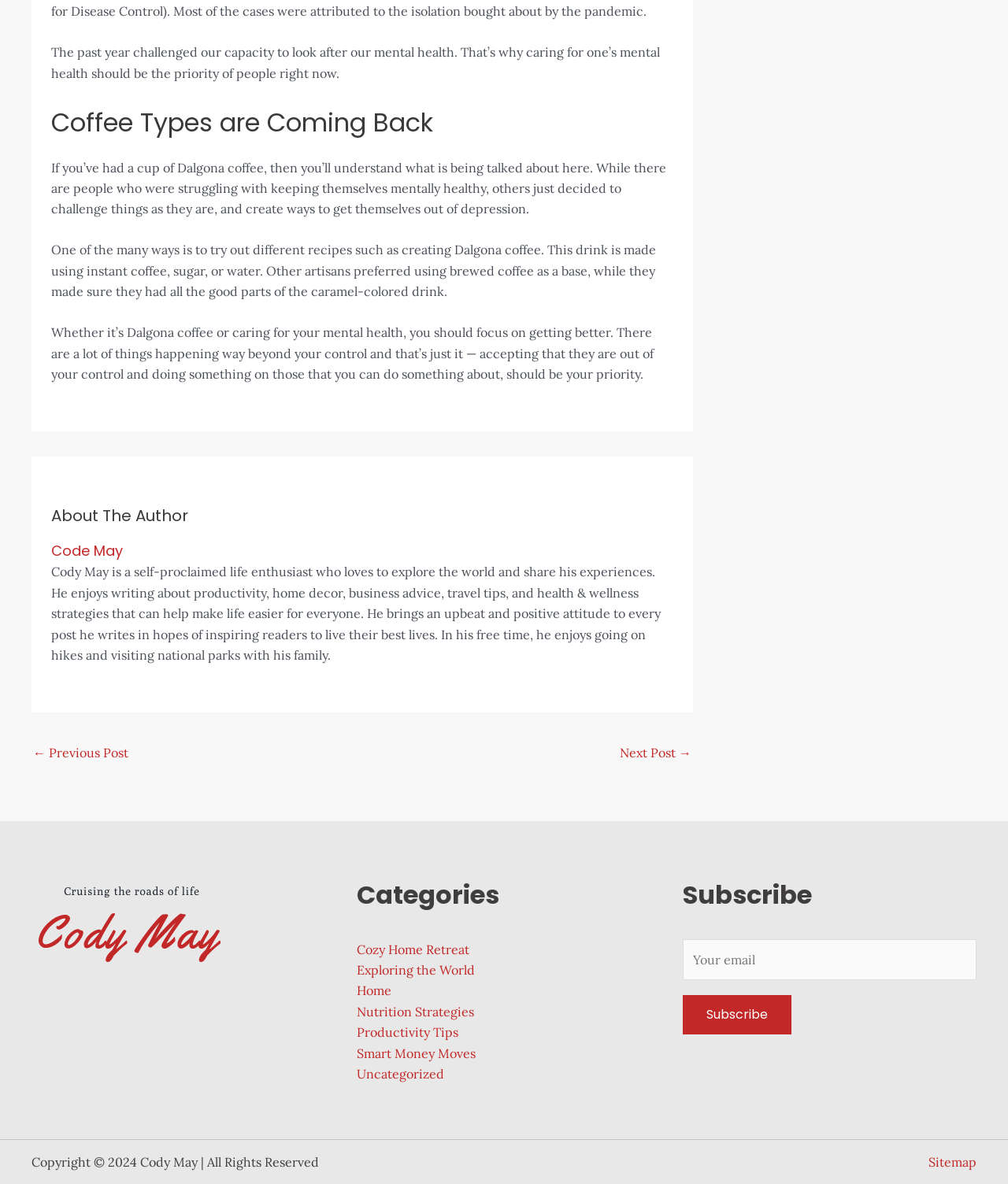Can you specify the bounding box coordinates for the region that should be clicked to fulfill this instruction: "View the sitemap".

[0.909, 0.975, 0.969, 0.988]